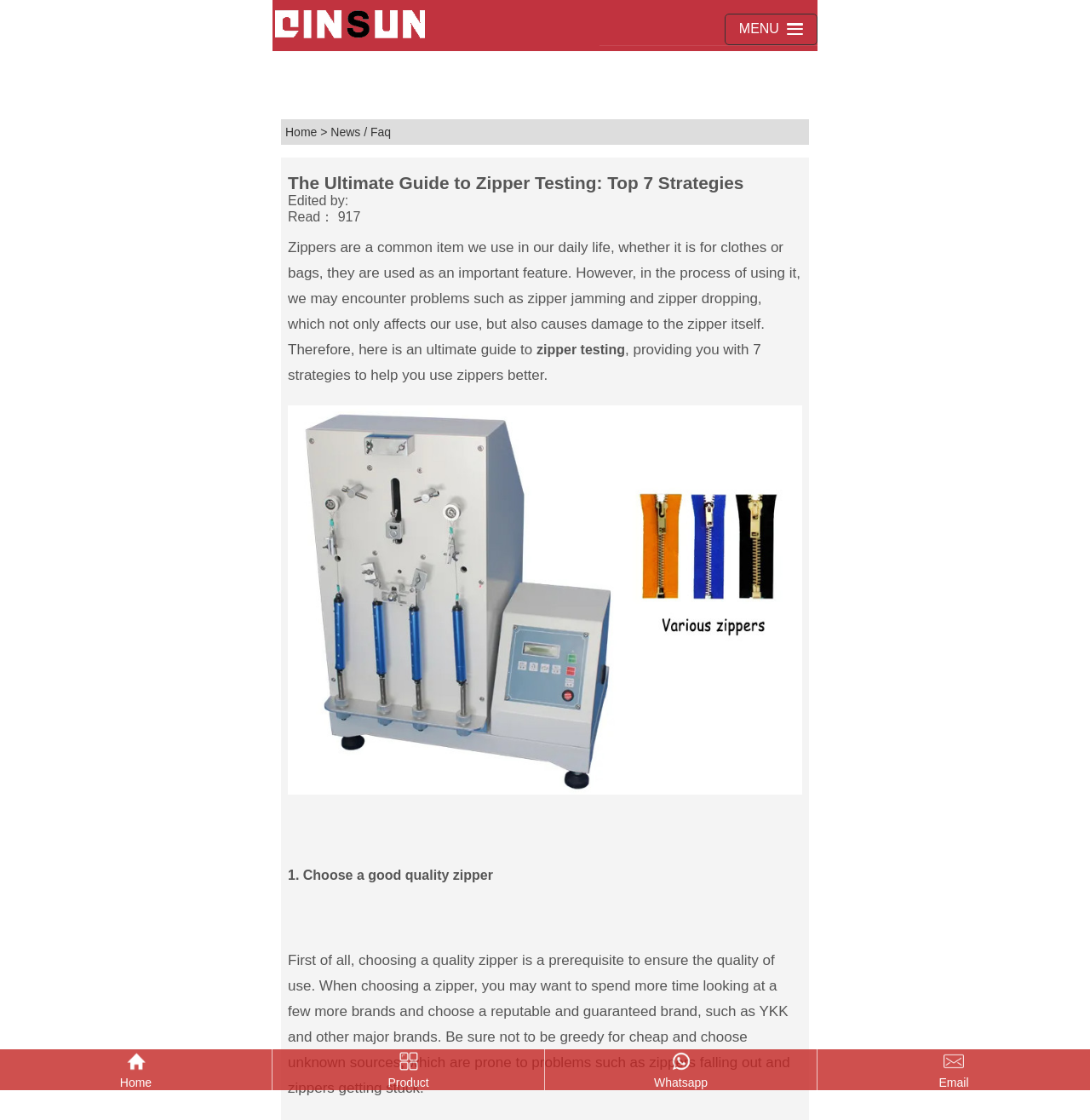What is the problem that may occur if a low-quality zipper is used?
Please provide a comprehensive and detailed answer to the question.

The webpage mentions that using a low-quality zipper may lead to problems such as zipper jamming and dropping, as stated in the introductory text '...we may encounter problems such as zipper jamming and zipper dropping, which not only affects our use, but also causes damage to the zipper itself'.